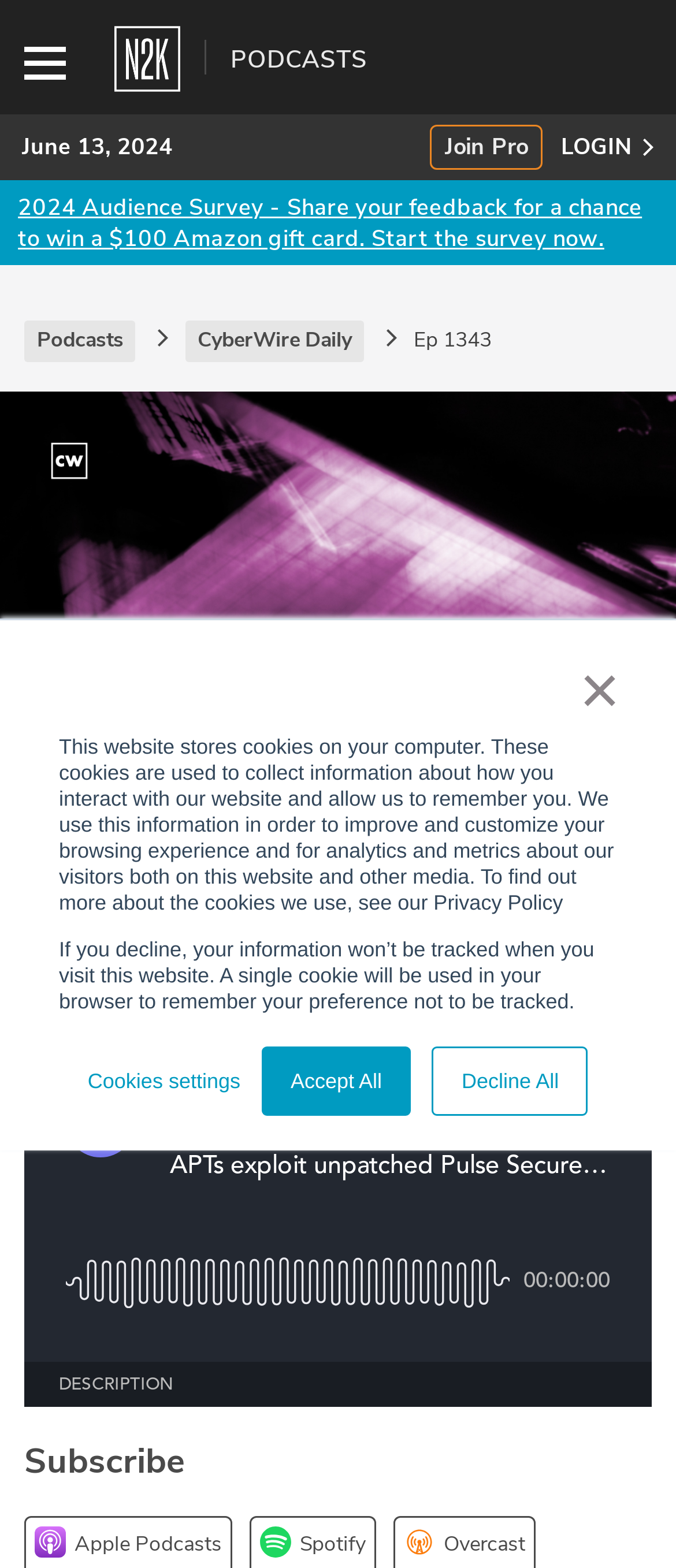What is the purpose of the 'Share on LinkedIn' button?
Look at the webpage screenshot and answer the question with a detailed explanation.

I inferred this answer by looking at the text 'Share on LinkedIn' which is a link on the webpage. The nearby image is also a 'Share on LinkedIn' icon. Therefore, this button is likely used to share the content of the webpage on LinkedIn.